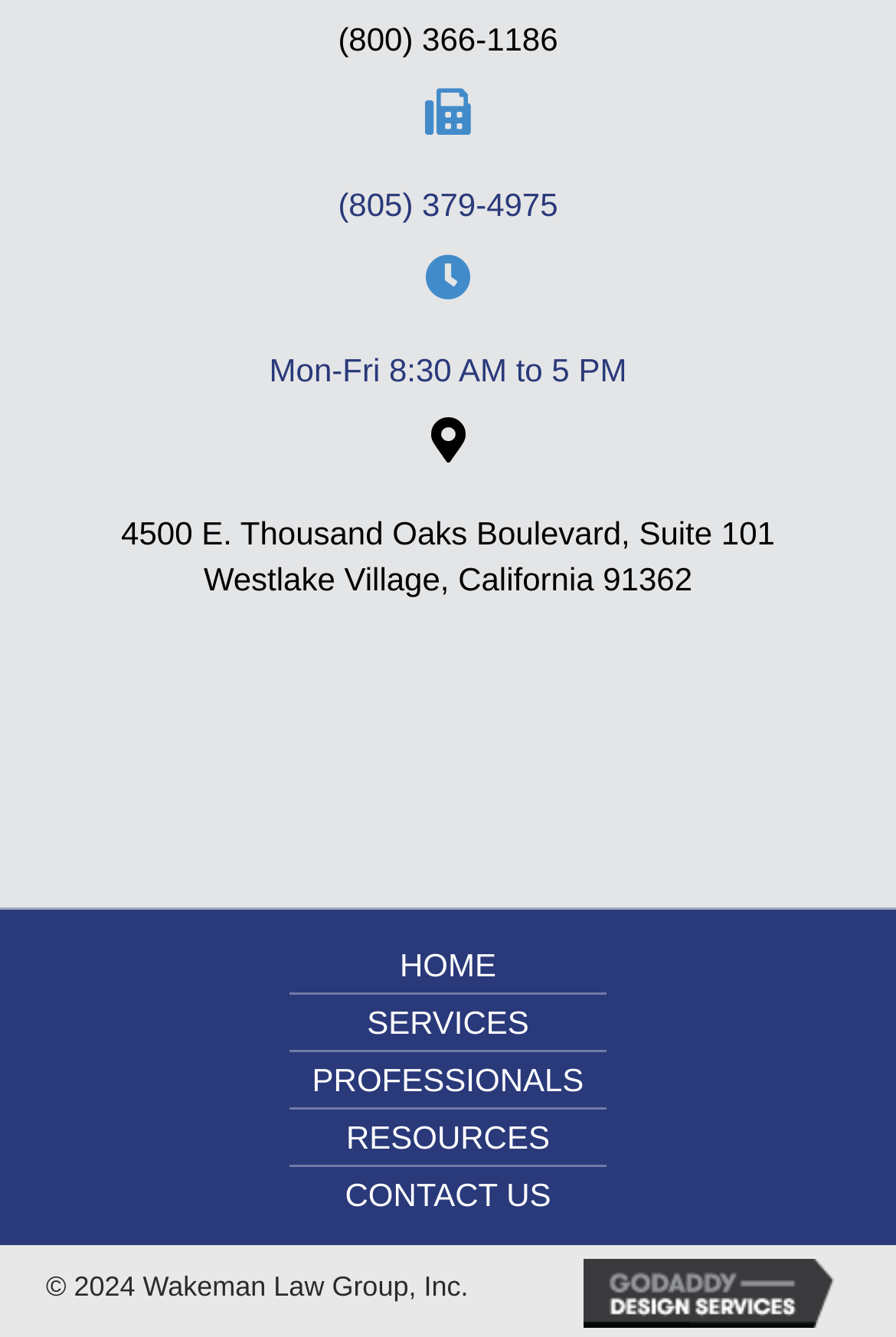What is the phone number for Southern California Estate Planning & Probate Attorney?
Analyze the screenshot and provide a detailed answer to the question.

The phone number can be found in the top section of the webpage, next to the address of the law firm.